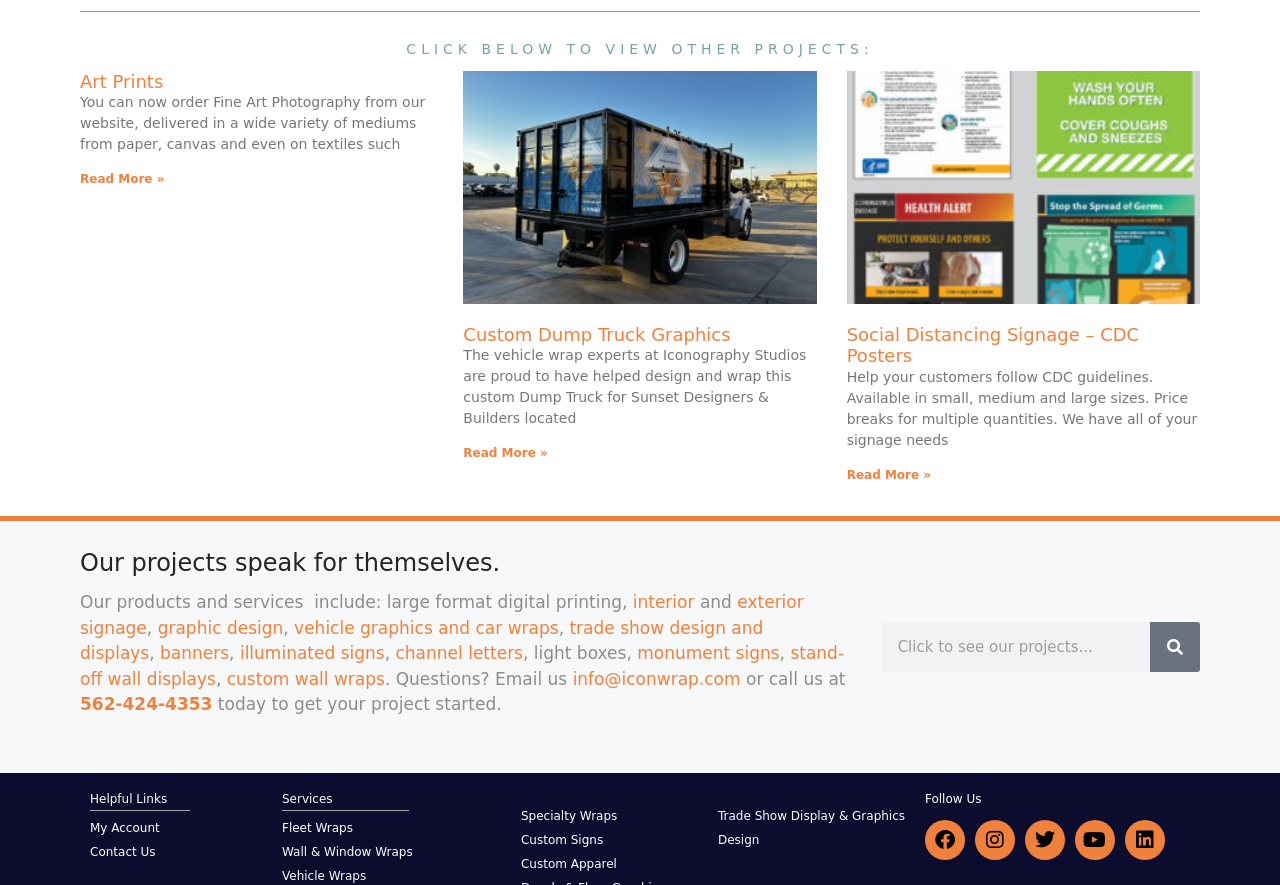Please locate the bounding box coordinates for the element that should be clicked to achieve the following instruction: "Read more about Custom Dump Truck Graphics". Ensure the coordinates are given as four float numbers between 0 and 1, i.e., [left, top, right, bottom].

[0.362, 0.504, 0.428, 0.52]